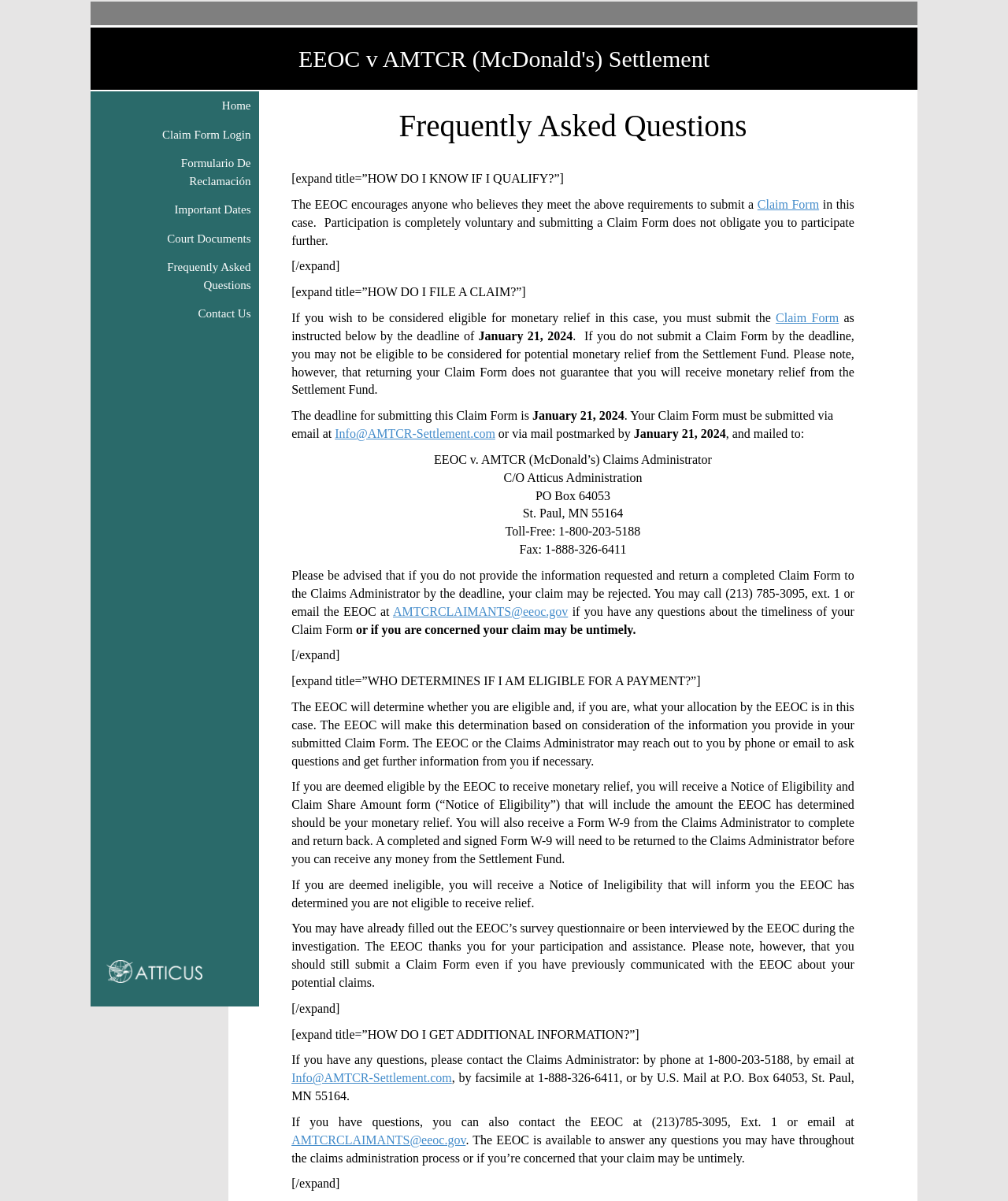Pinpoint the bounding box coordinates of the clickable area necessary to execute the following instruction: "Click the Home link". The coordinates should be given as four float numbers between 0 and 1, namely [left, top, right, bottom].

None